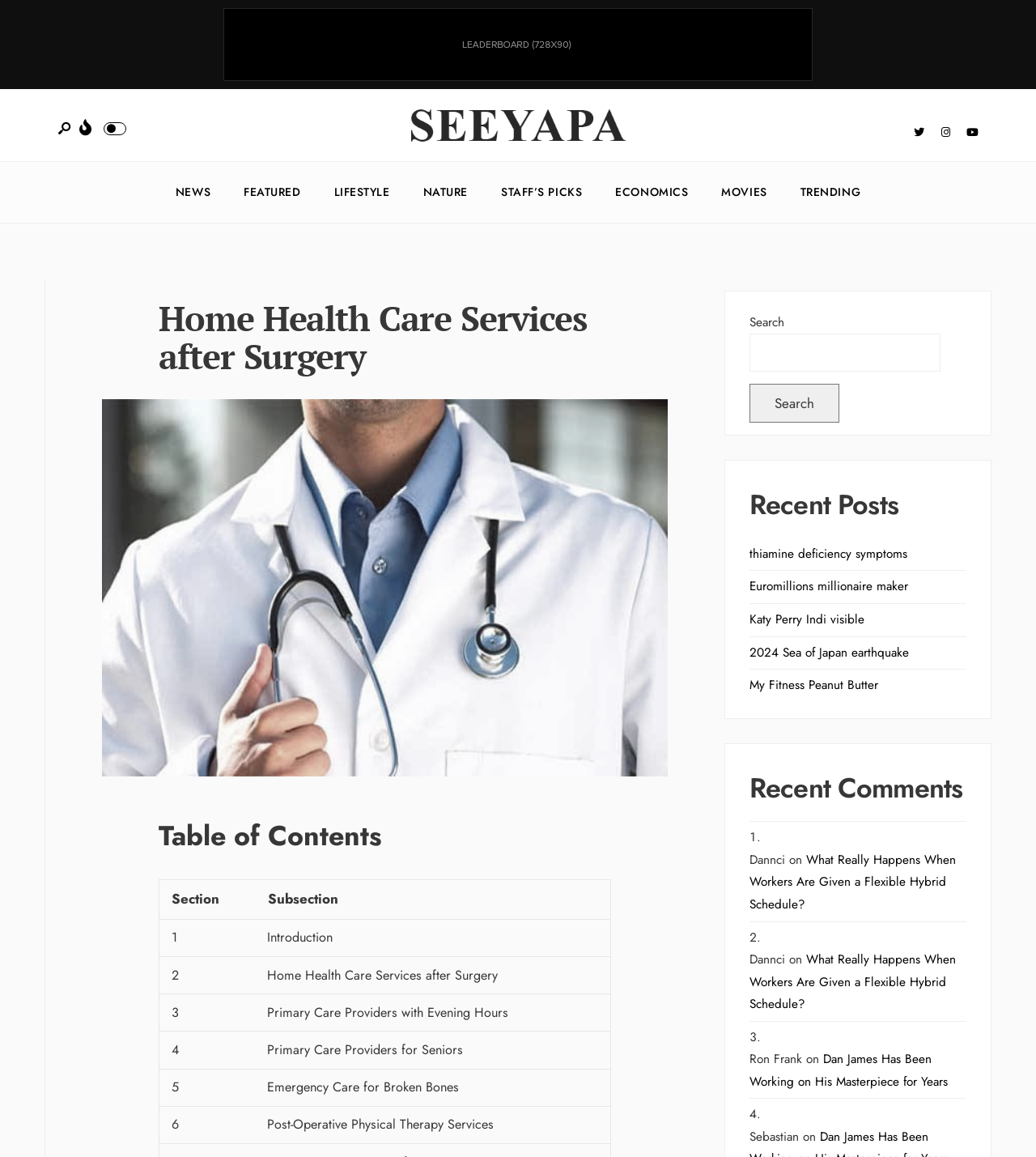Specify the bounding box coordinates of the area to click in order to execute this command: 'Read recent post about thiamine deficiency symptoms'. The coordinates should consist of four float numbers ranging from 0 to 1, and should be formatted as [left, top, right, bottom].

[0.723, 0.471, 0.876, 0.486]